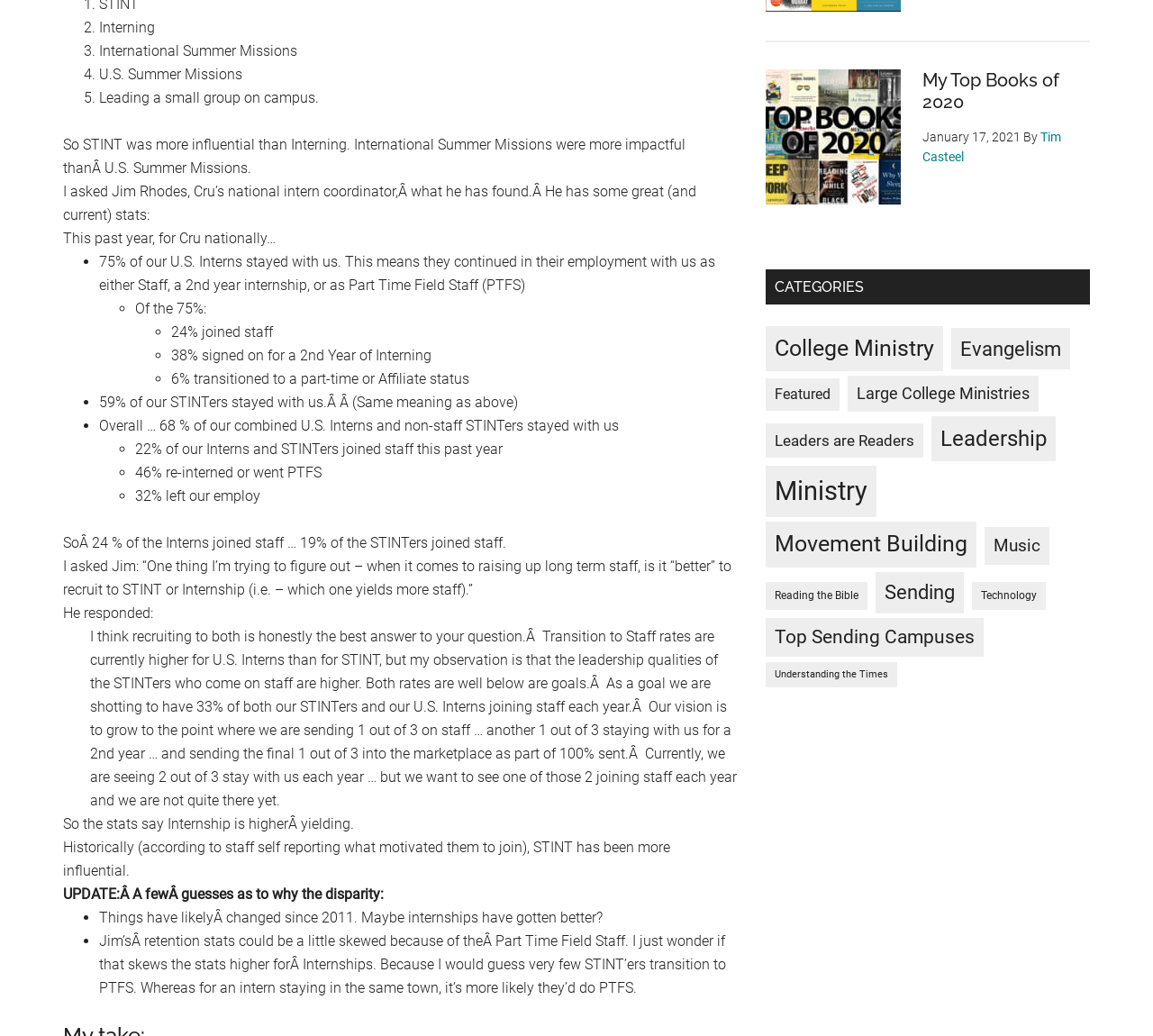Can you identify the bounding box coordinates of the clickable region needed to carry out this instruction: 'View January 2014 posts'? The coordinates should be four float numbers within the range of 0 to 1, stated as [left, top, right, bottom].

None